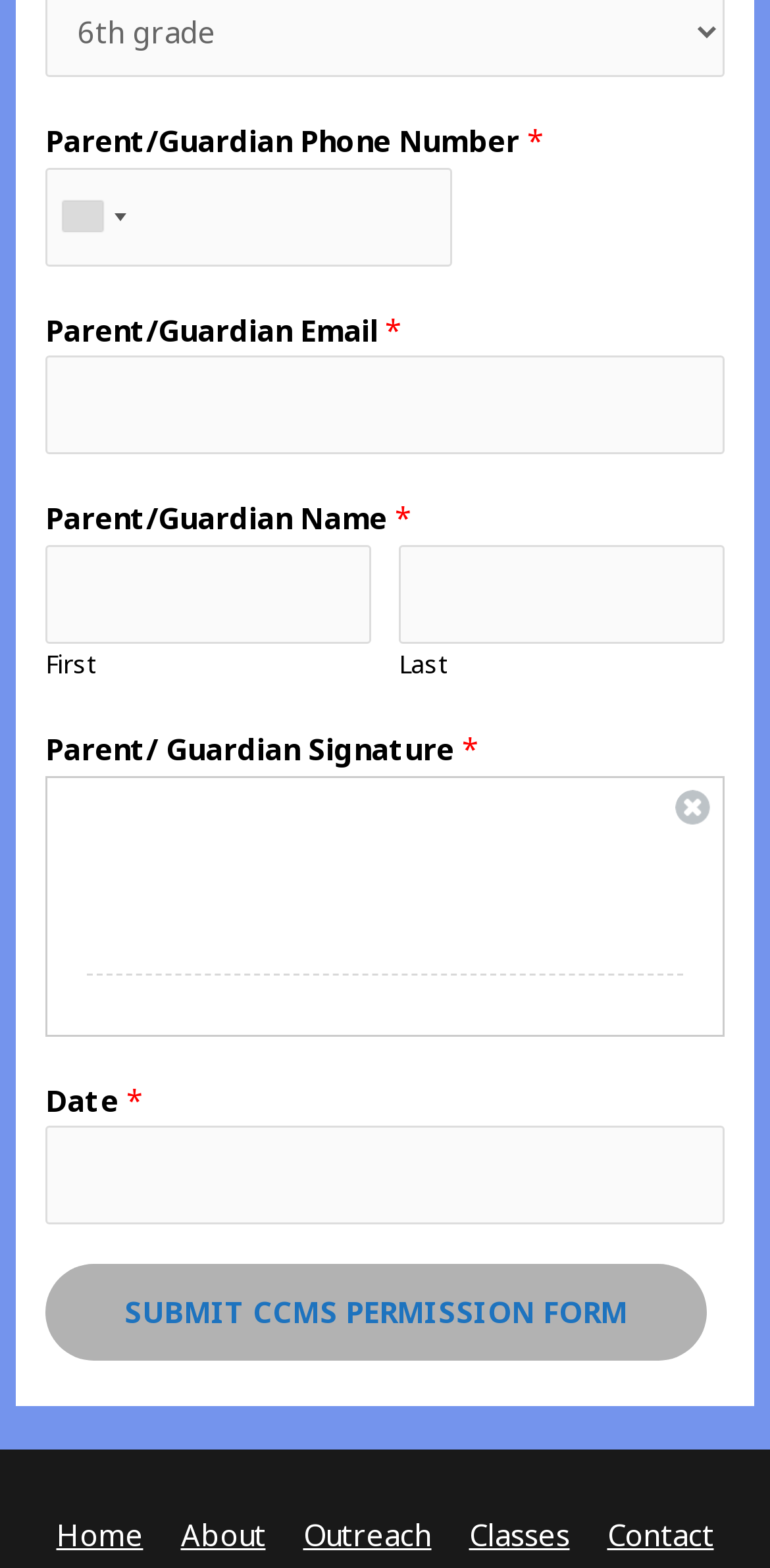What is the purpose of the 'SUBMIT CCMS PERMISSION FORM' button?
From the image, respond with a single word or phrase.

Submit form